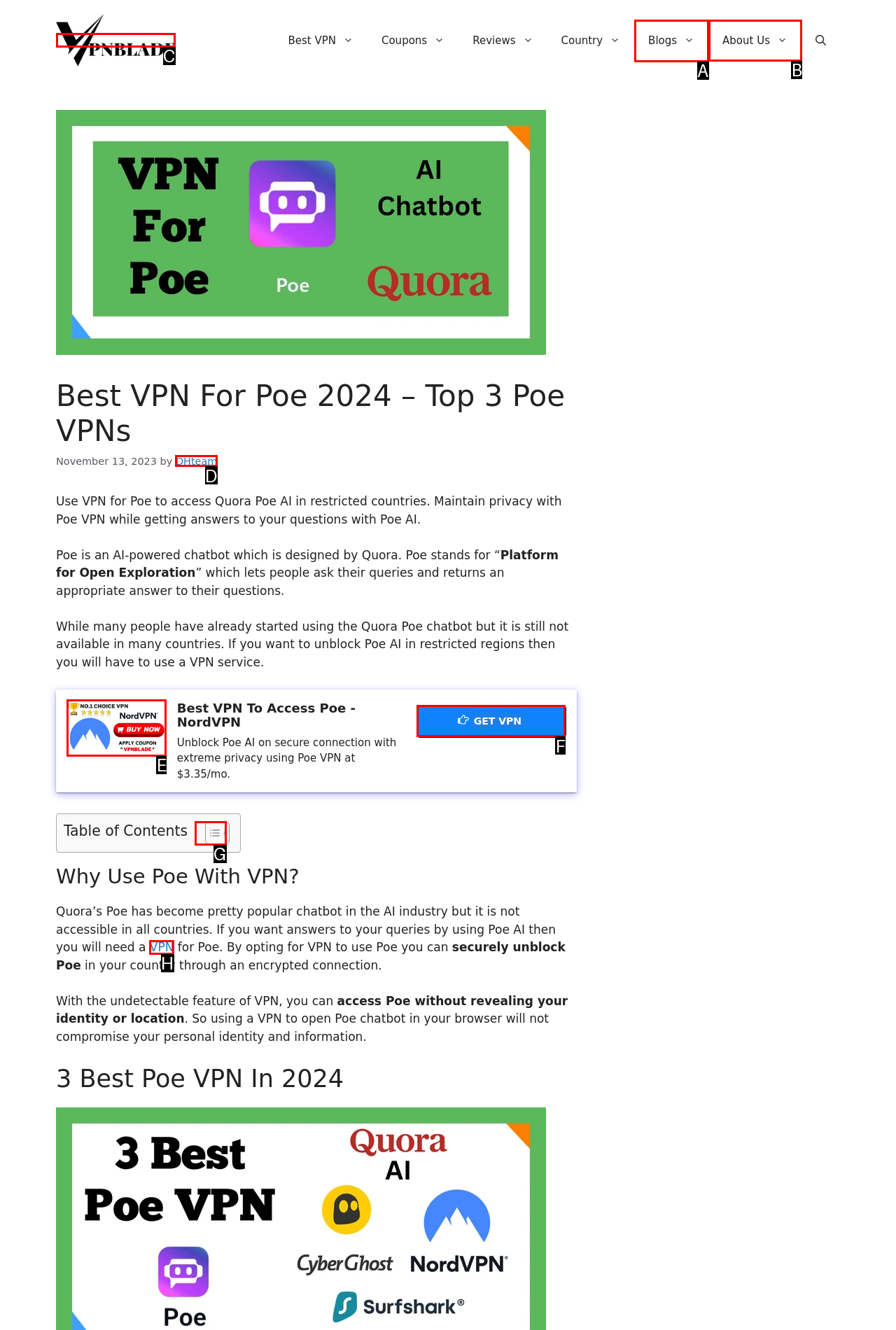Select the correct UI element to complete the task: Click on the 'About Us' link
Please provide the letter of the chosen option.

B